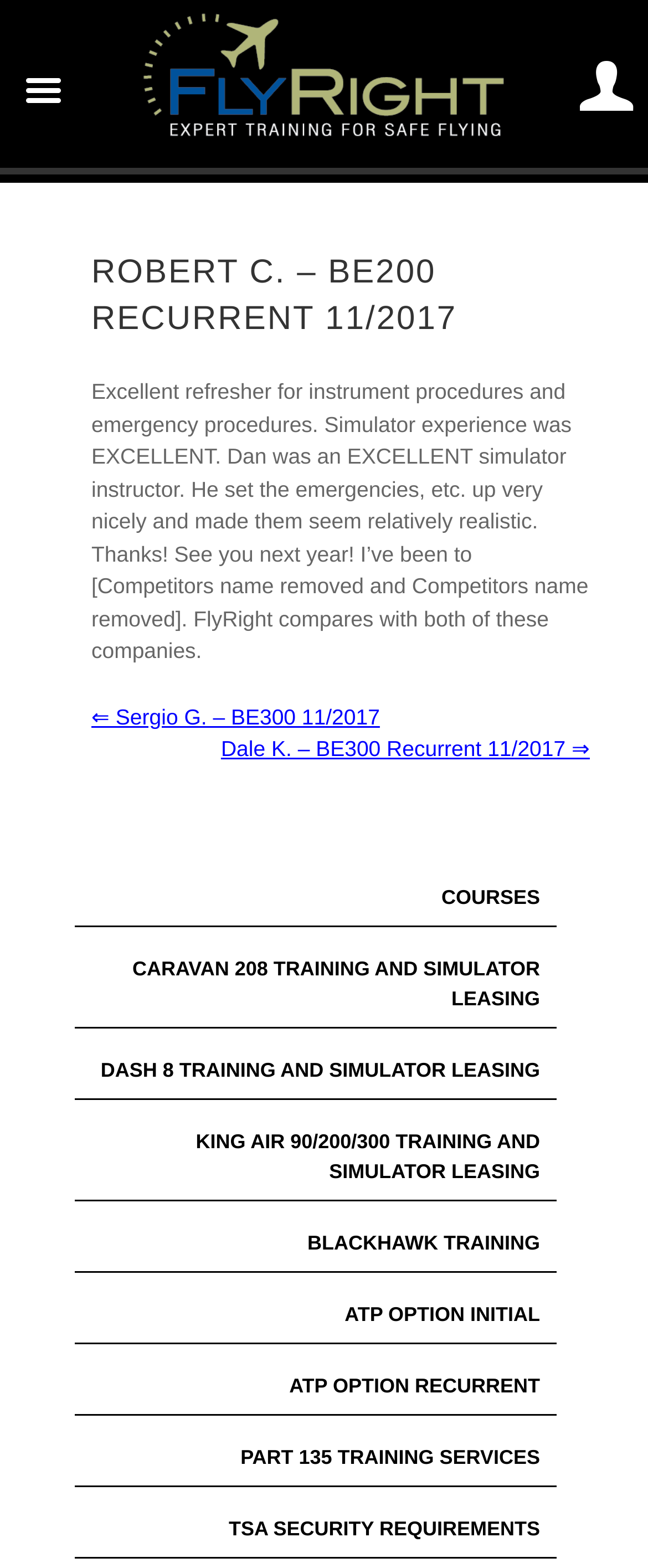Offer a thorough description of the webpage.

The webpage is about a pilot training review, specifically for Robert C.'s BE200 Recurrent training in November 2017. At the top, there is a heading with the title "ROBERT C. – BE200 RECURRENT 11/2017". Below the heading, there is an article section that takes up most of the page. 

Inside the article section, there is a block of static text that contains a review from Robert C. The review praises the simulator experience and the instructor, Dan. The text is positioned near the top of the article section.

To the right of the review, there are two links: "⇐ Sergio G. – BE300 11/2017" and "Dale K. – BE300 Recurrent 11/2017 ⇒". These links are positioned near the middle of the article section.

Below the review, there are several links to different courses and training services, including "COURSES", "CARAVAN 208 TRAINING AND SIMULATOR LEASING", "DASH 8 TRAINING AND SIMULATOR LEASING", and others. These links are arranged in a vertical list and take up the lower half of the article section.

At the very top of the page, there is a link to "Full Motion Initial Pilot Training" with an accompanying image. The image is positioned above the link and is slightly taller than the link.